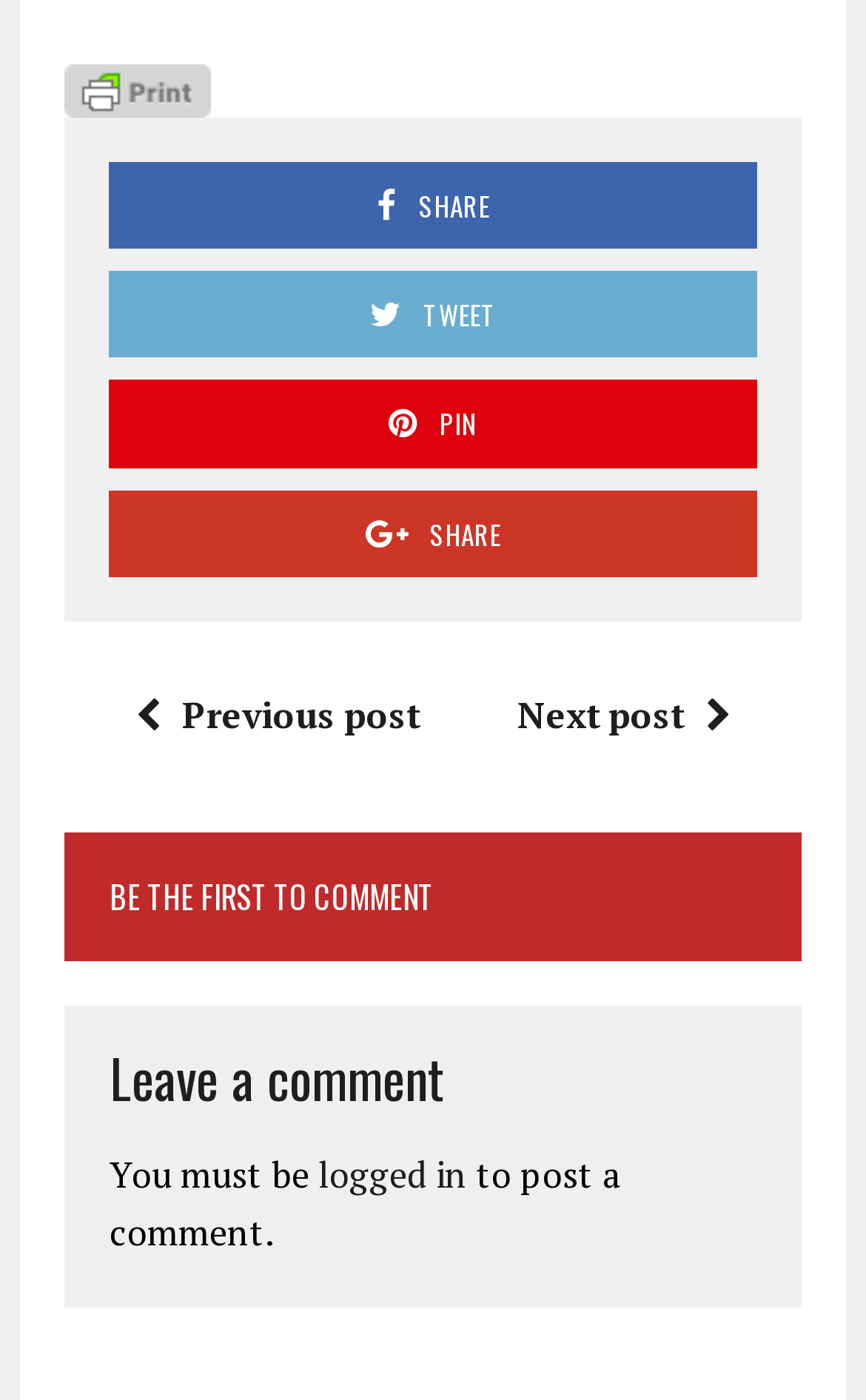How many social media sharing options are available?
Refer to the image and answer the question using a single word or phrase.

4